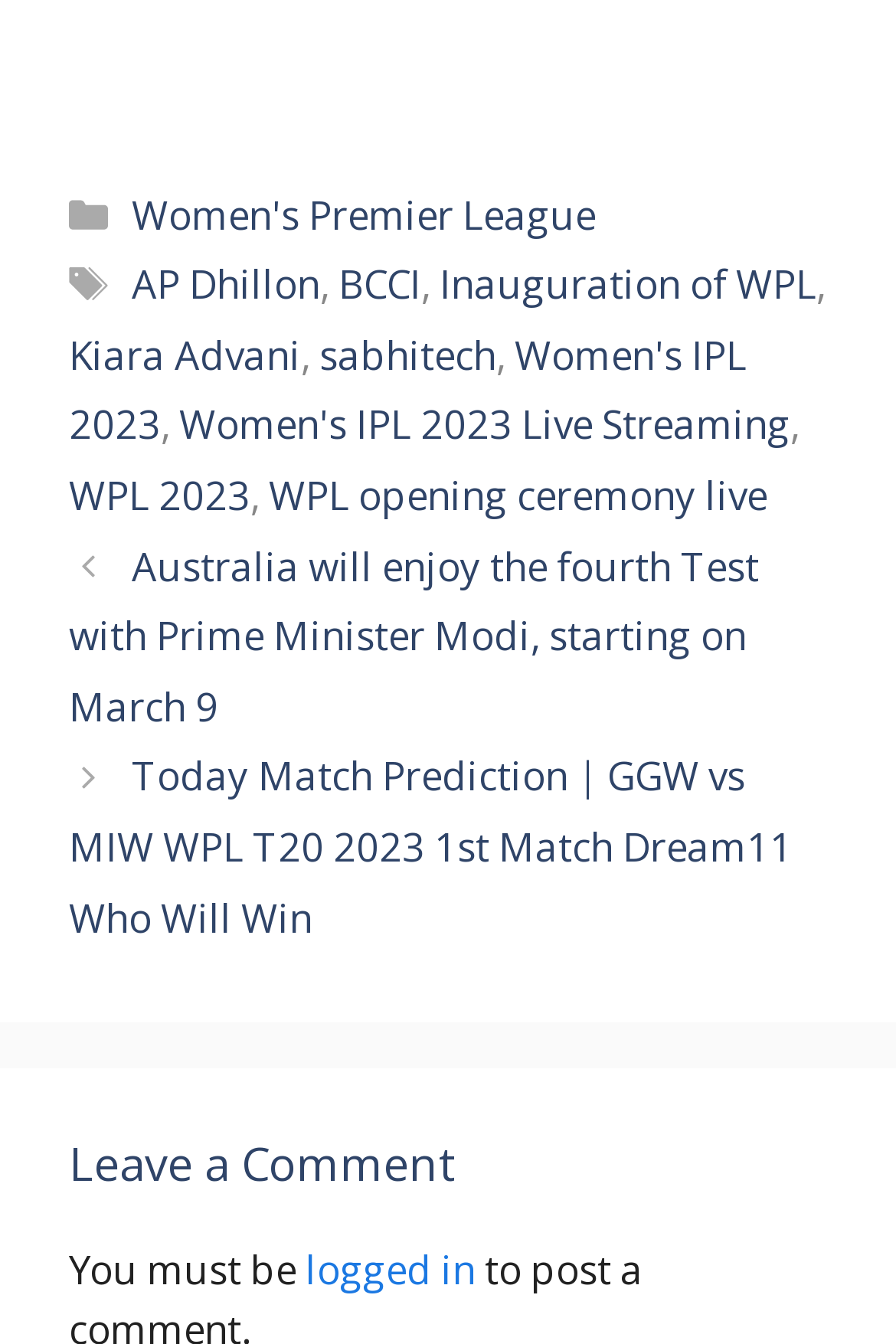Please determine the bounding box coordinates of the element's region to click for the following instruction: "Click on the 'Leave a Comment' heading".

[0.077, 0.846, 0.923, 0.889]